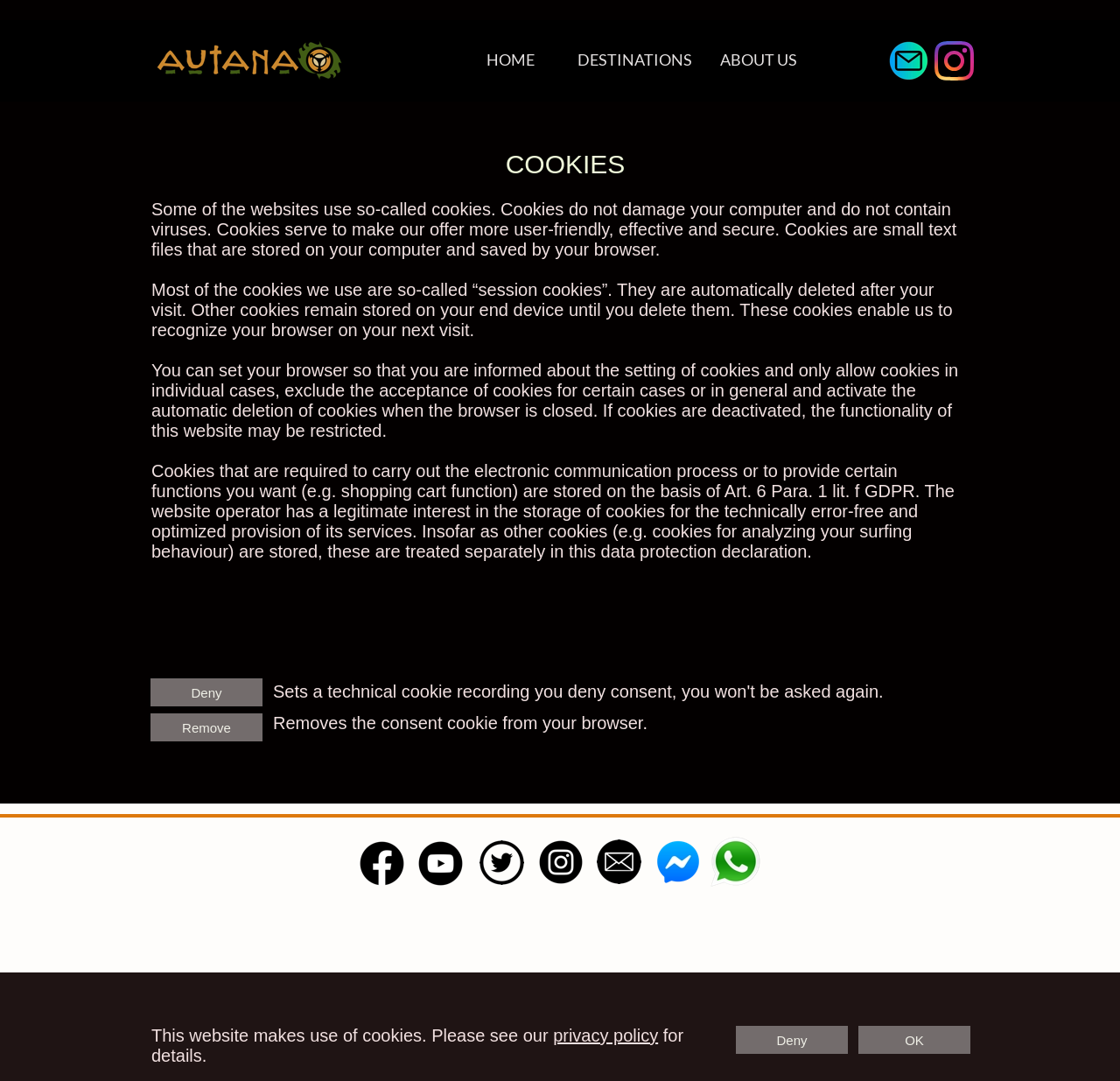Based on the visual content of the image, answer the question thoroughly: What is the language of the link at the bottom of the webpage that says 'ABOUT US'?

I inferred this answer by looking at the link element that says 'ABOUT US'. Since the text is in English, I assume that the language of the link is also English.